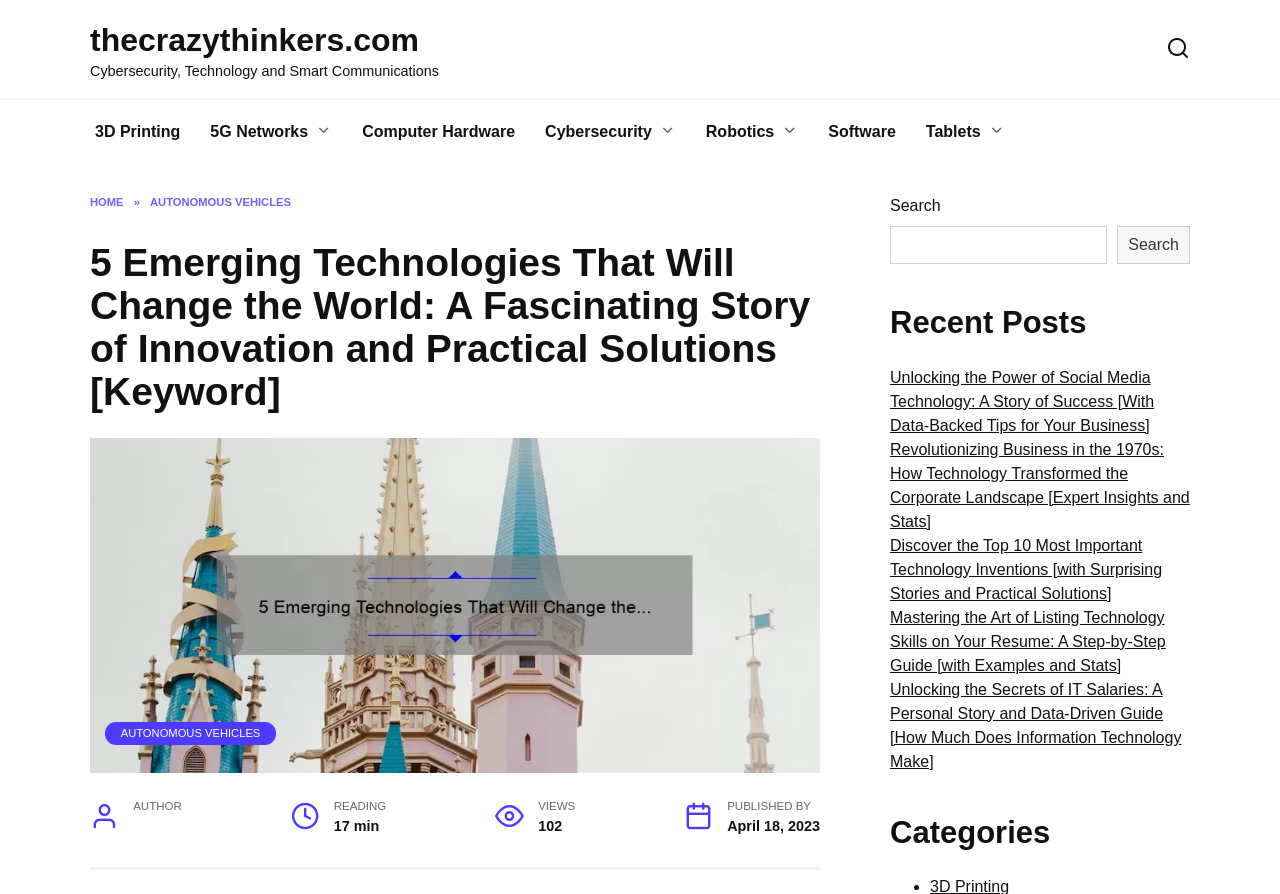What is the category of the first link?
Using the image as a reference, give a one-word or short phrase answer.

3D Printing